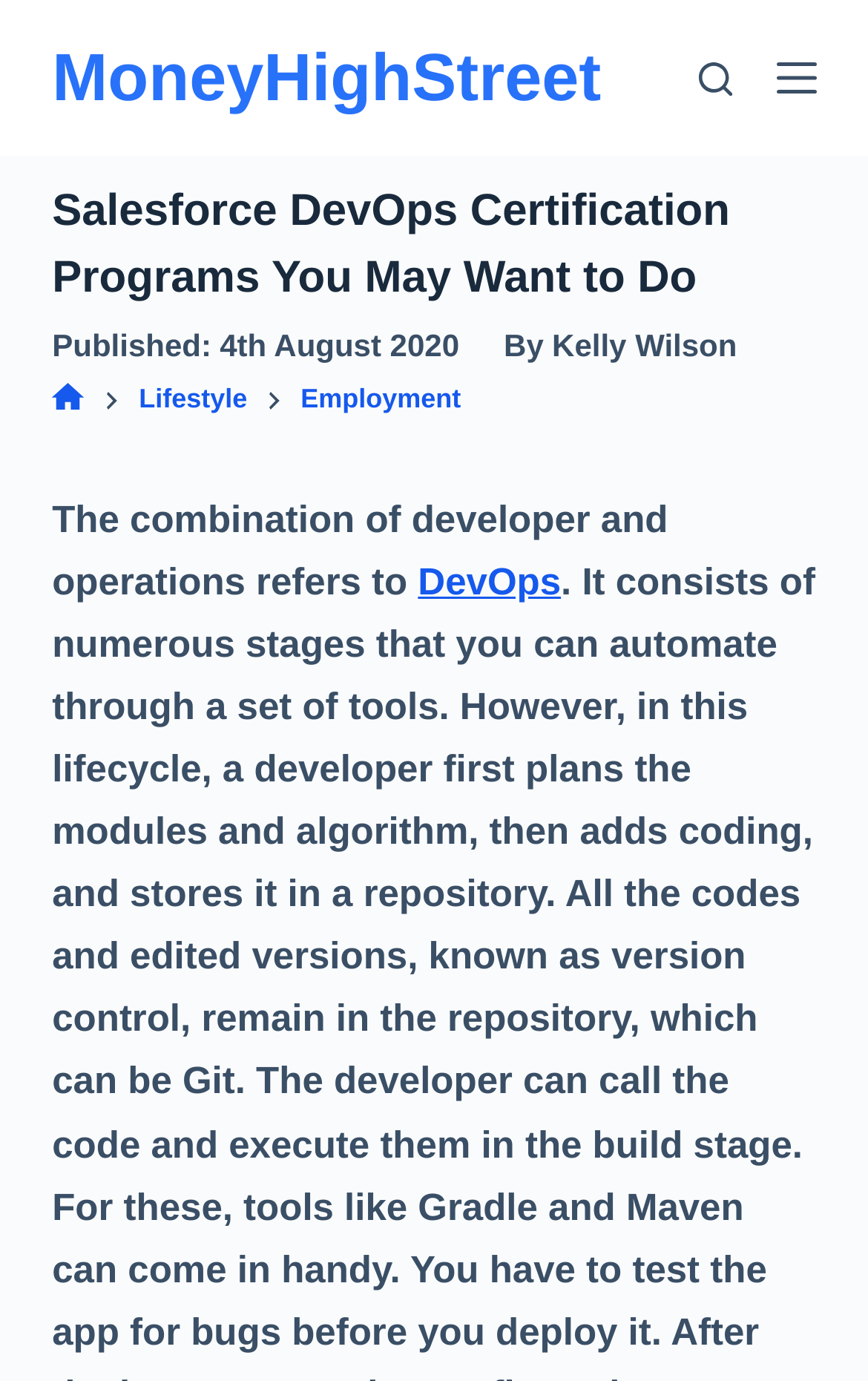What is the term referred to as the combination of developer and operations?
Please answer the question with a detailed response using the information from the screenshot.

I found the term by reading the text below the main heading, which states 'The combination of developer and operations refers to DevOps'.